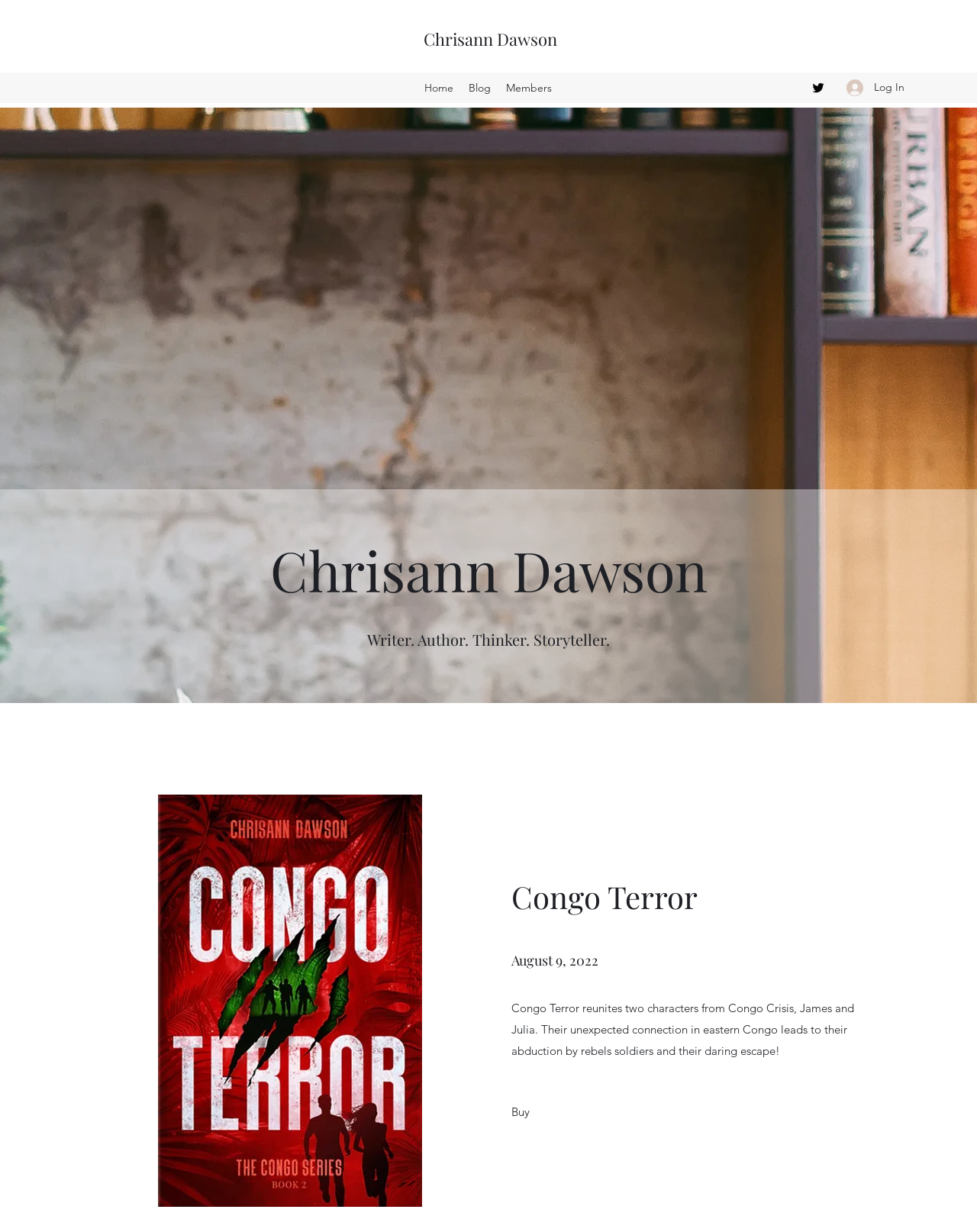Determine the bounding box coordinates for the UI element described. Format the coordinates as (top-left x, top-left y, bottom-right x, bottom-right y) and ensure all values are between 0 and 1. Element description: Chrisann Dawson

[0.433, 0.022, 0.57, 0.041]